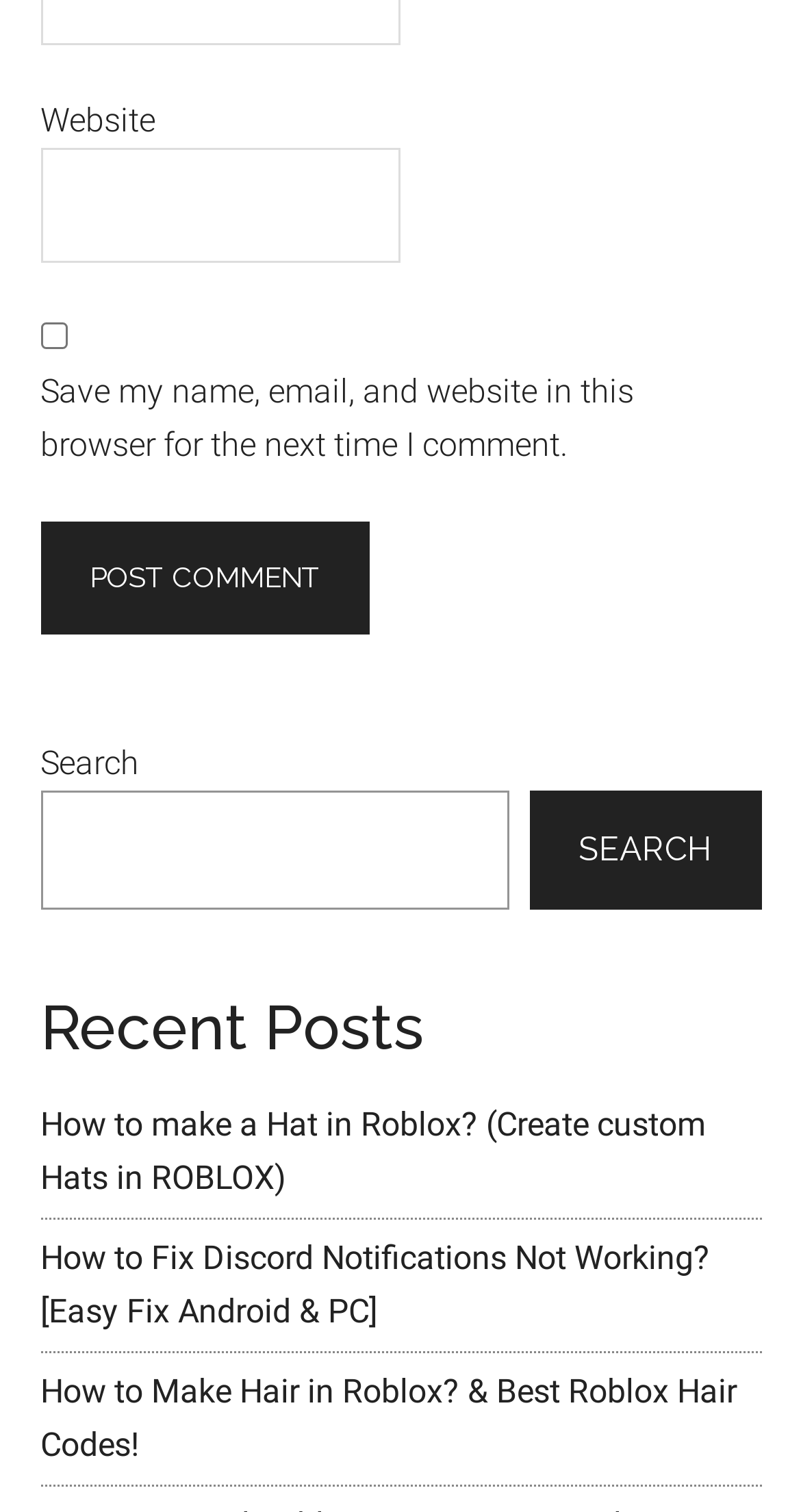What is the function of the button with 'SEARCH' text?
We need a detailed and exhaustive answer to the question. Please elaborate.

The button with 'SEARCH' text is located next to a searchbox, which is a common UI pattern for searching. Therefore, the function of this button is to initiate a search query.